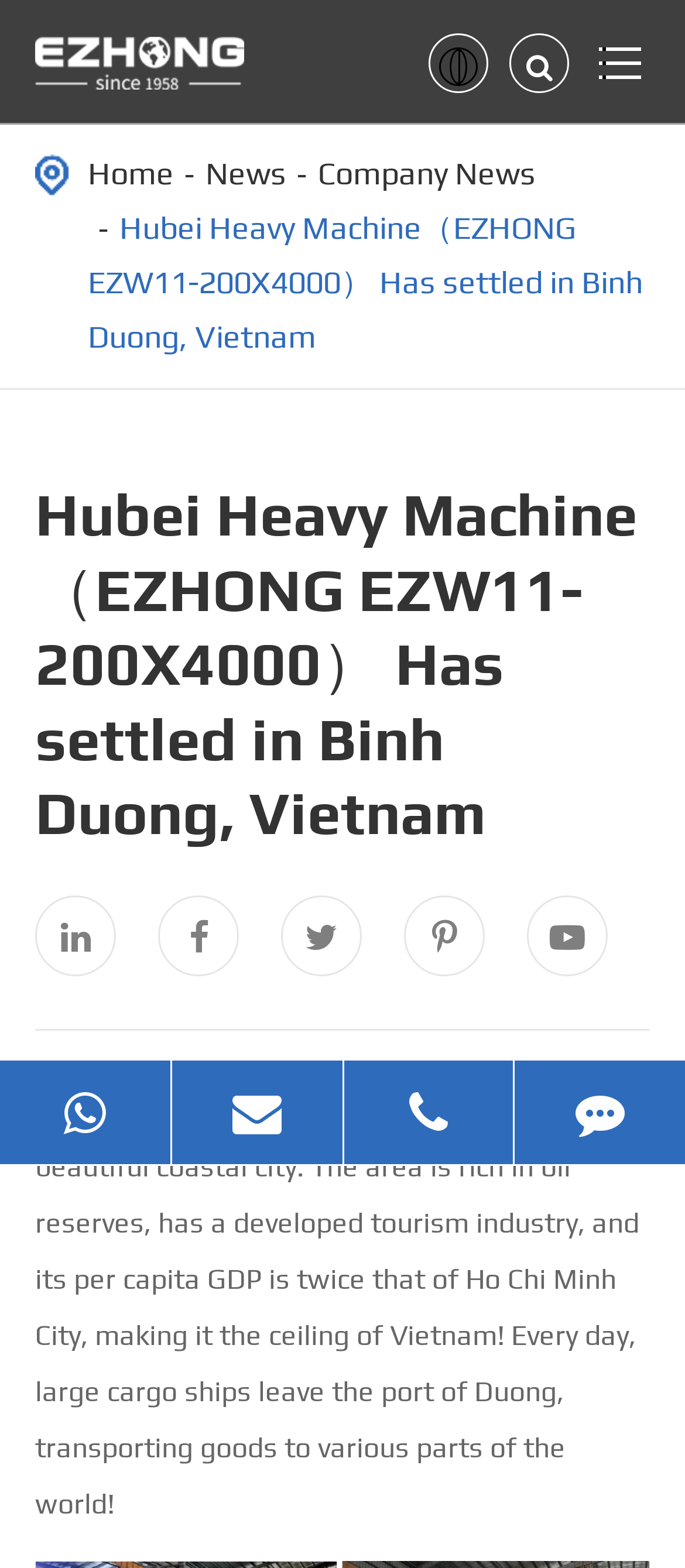What is the name of the company that has settled in Binh Duong, Vietnam?
Using the screenshot, give a one-word or short phrase answer.

Hubei Heavy Industry Equipment Co., LTD.